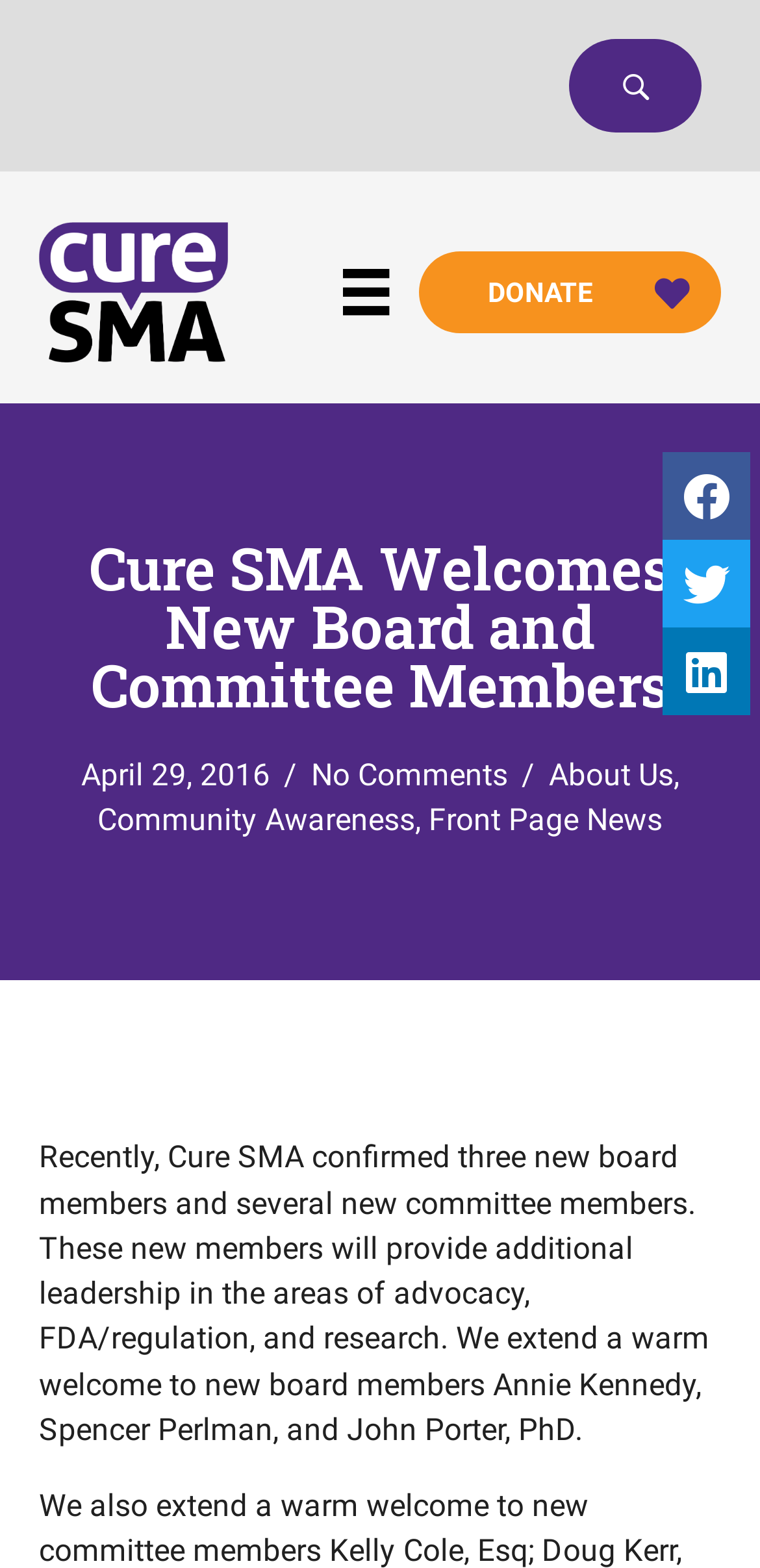Provide the bounding box coordinates of the HTML element described by the text: "About Us".

[0.722, 0.483, 0.886, 0.506]